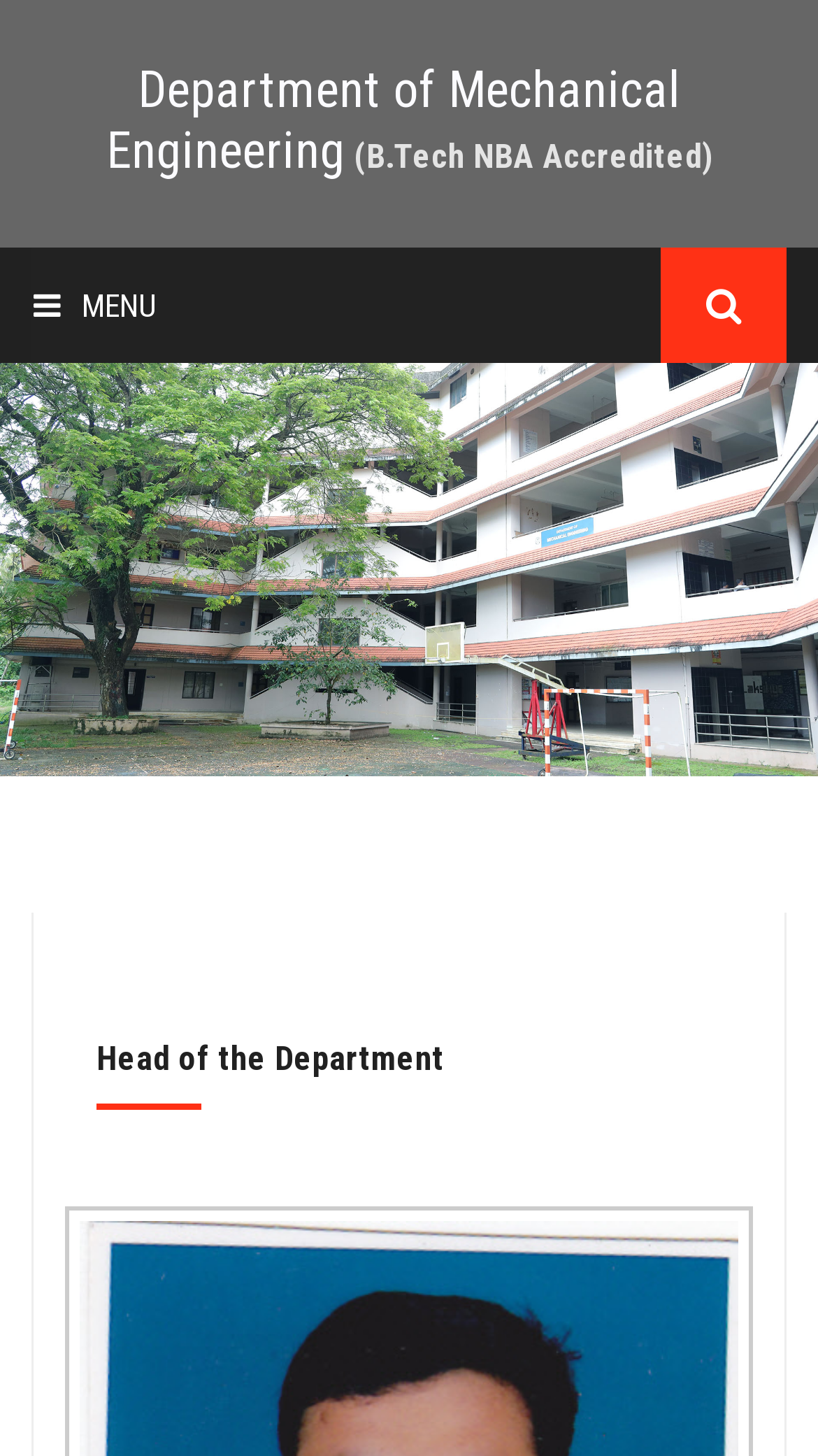Identify the bounding box of the UI element that matches this description: "Department of Mechanical Engineering".

[0.129, 0.042, 0.832, 0.124]